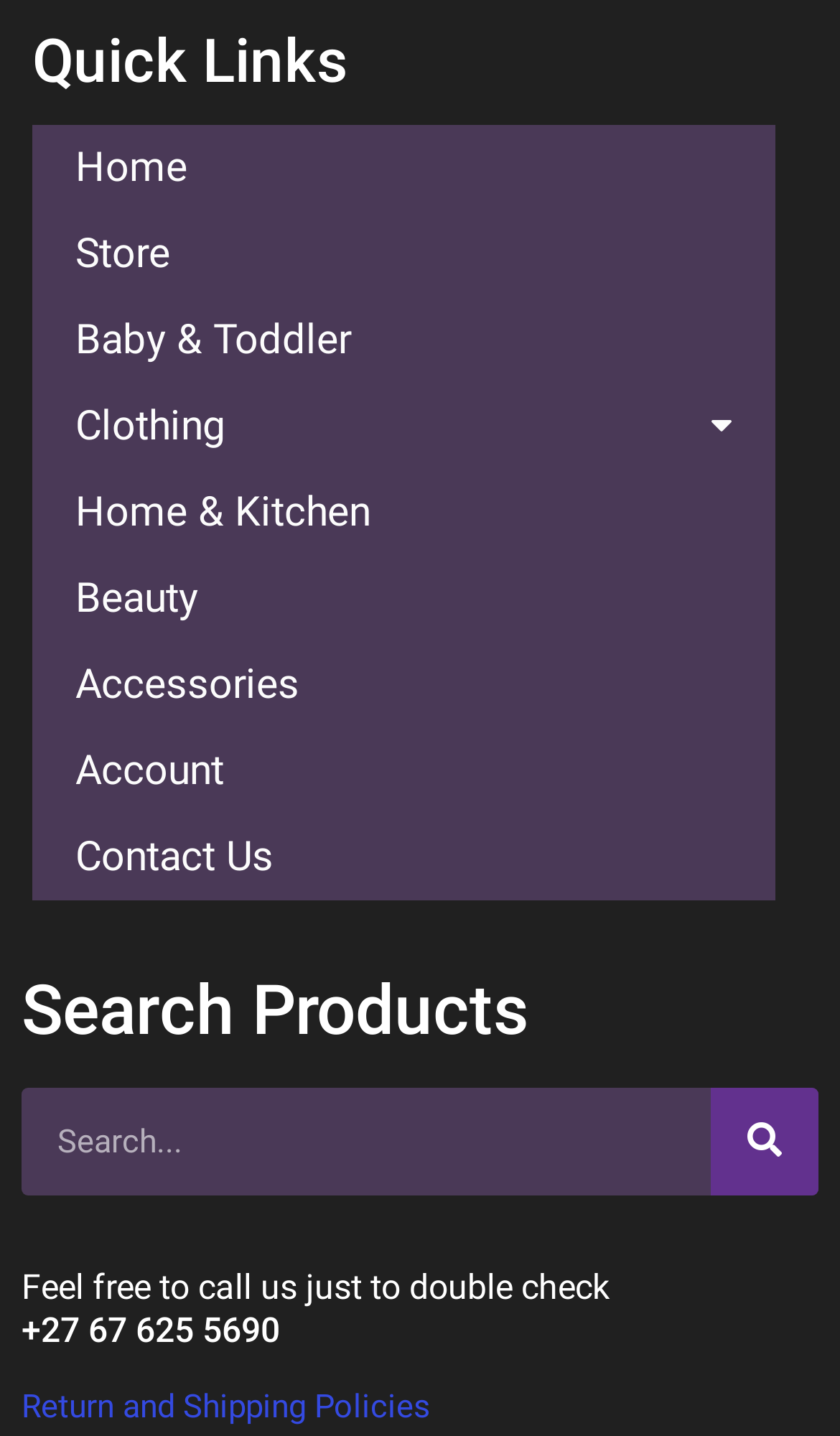Show the bounding box coordinates of the region that should be clicked to follow the instruction: "Go to Home page."

[0.038, 0.086, 0.923, 0.146]